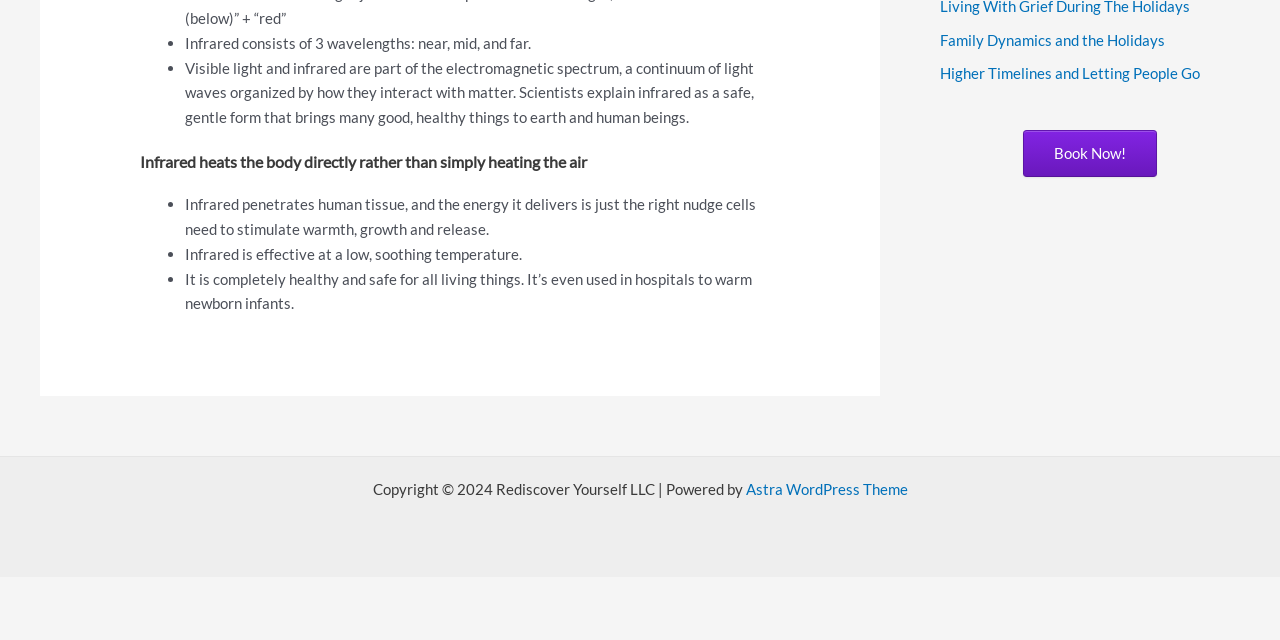Provide the bounding box coordinates of the HTML element described by the text: "Vitamin Store Location".

None